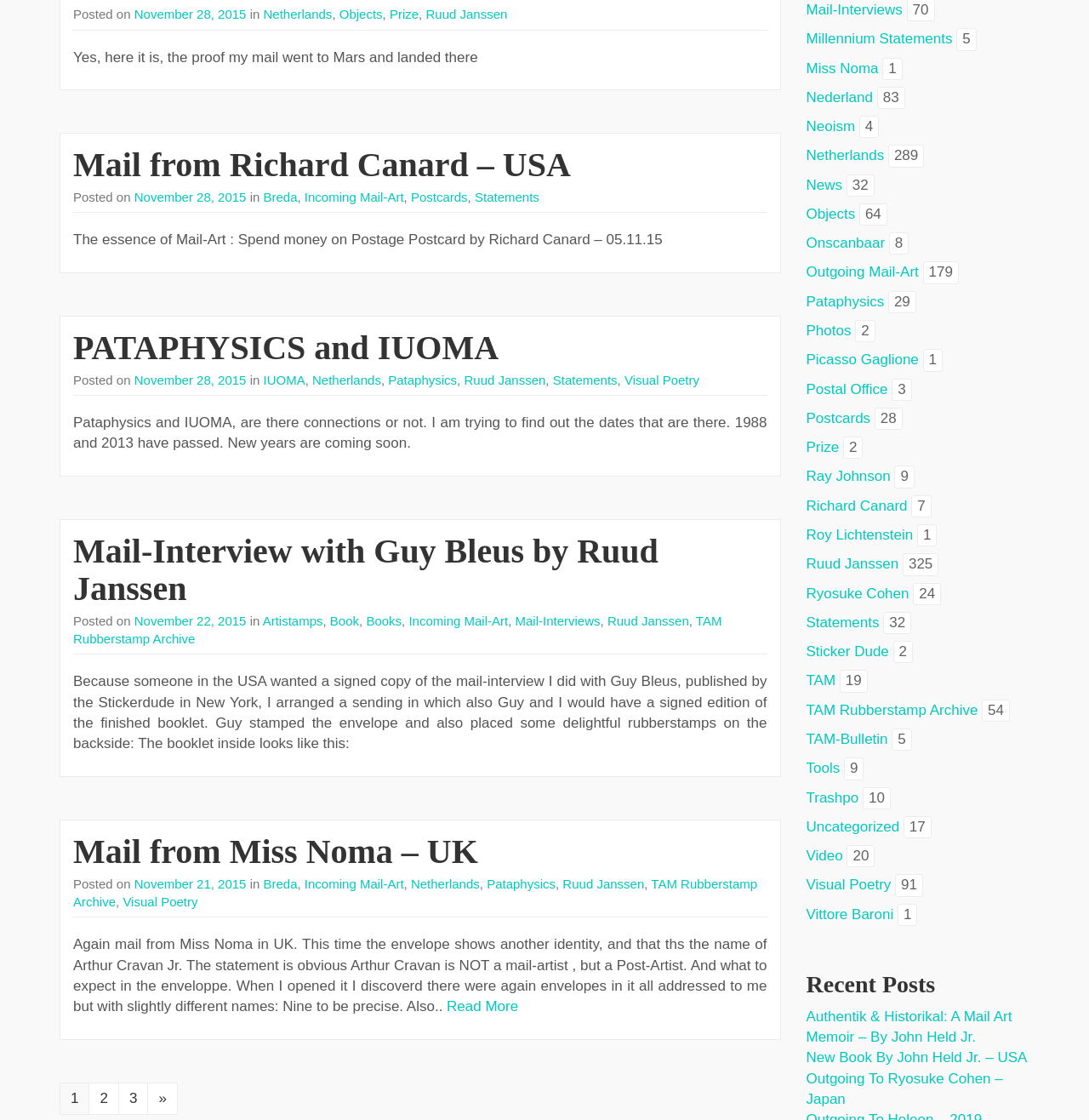Can you specify the bounding box coordinates of the area that needs to be clicked to fulfill the following instruction: "Click on the link 'Mail from Richard Canard – USA'"?

[0.067, 0.13, 0.524, 0.164]